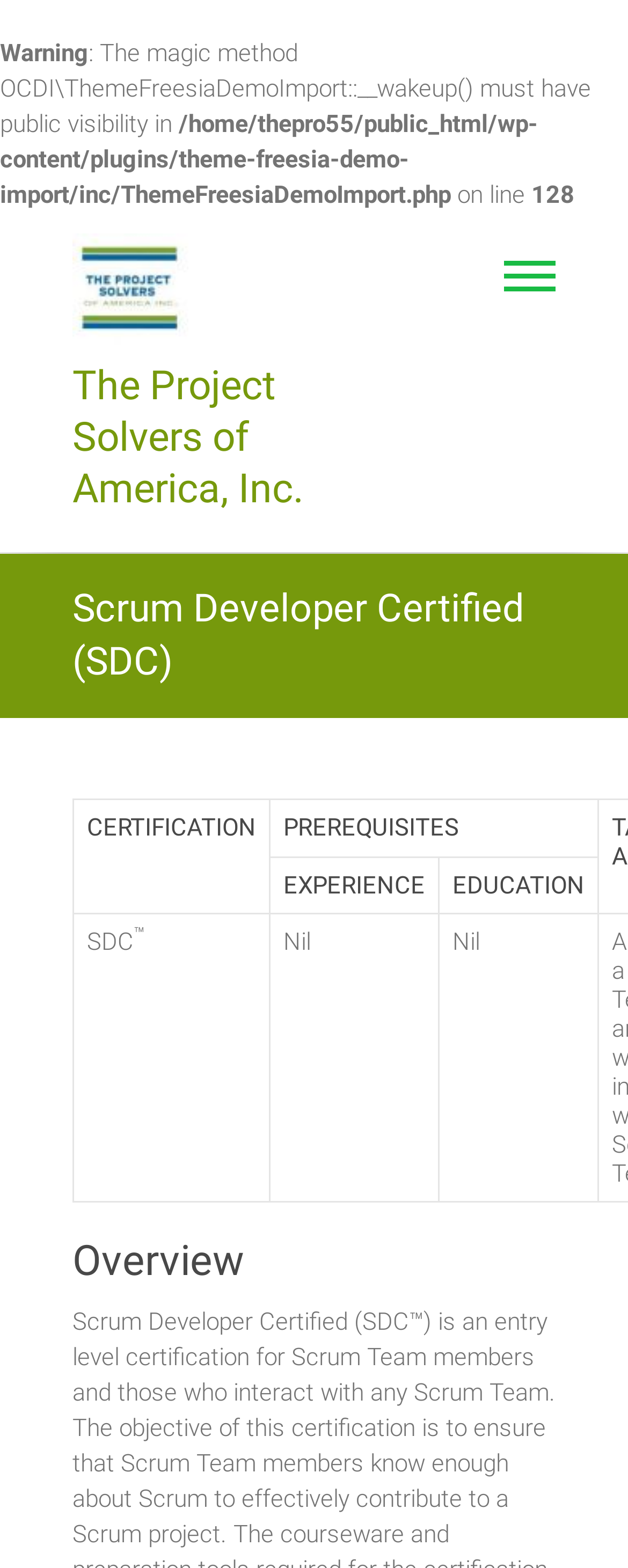What is the title or heading displayed on the webpage?

Scrum Developer Certified (SDC)